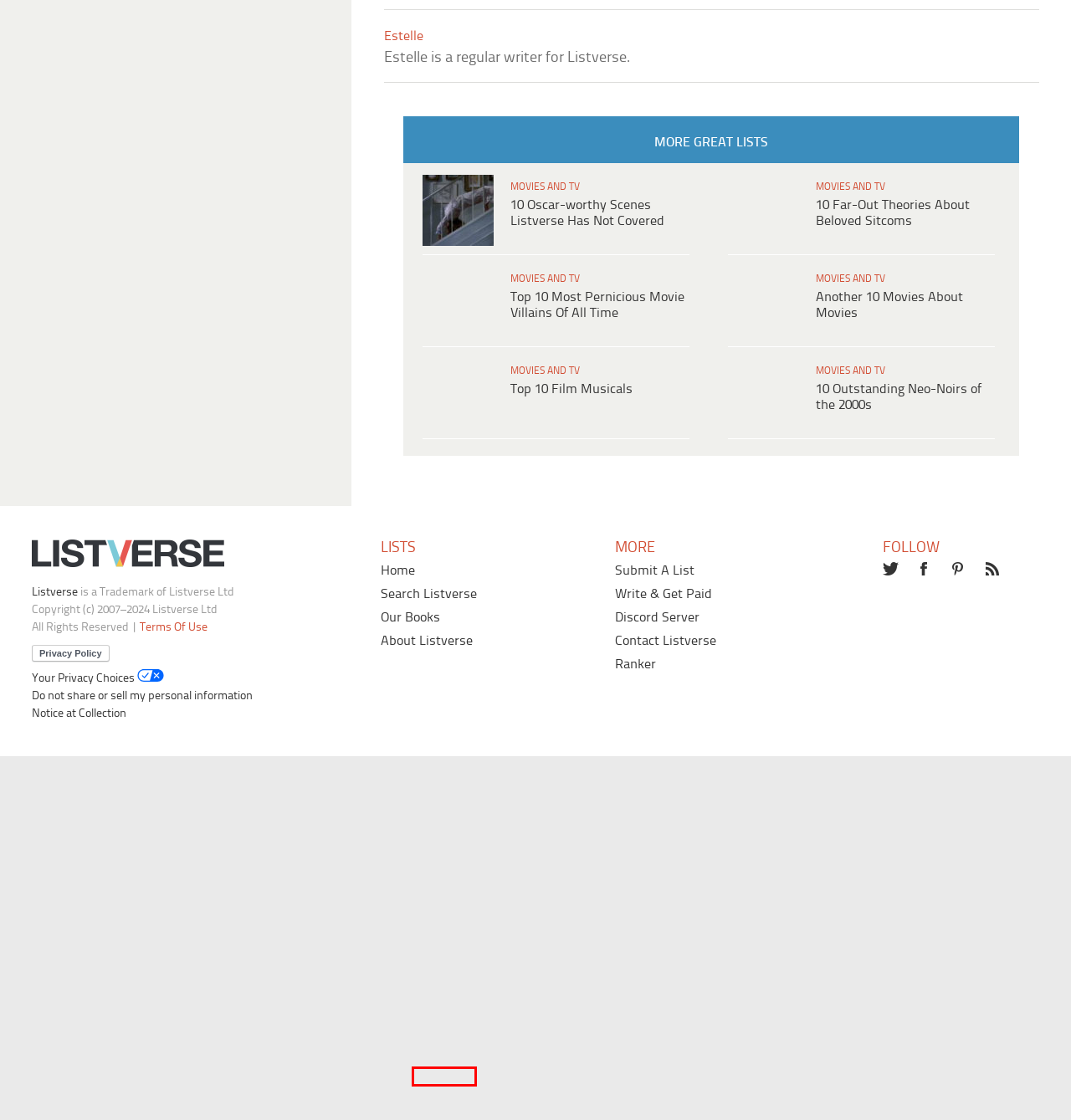Examine the screenshot of a webpage with a red rectangle bounding box. Select the most accurate webpage description that matches the new webpage after clicking the element within the bounding box. Here are the candidates:
A. Another 10 Movies About Movies - Listverse
B. Top 10 Most Pernicious Movie Villains Of All Time - Listverse
C. Books - Listverse
D. 10 Dark Origins Of Beloved Organizations - Listverse
E. Top 10 Film Musicals - Listverse
F. Write & Get Paid - Listverse
G. Search - Listverse
H. Submit A List - Listverse

C